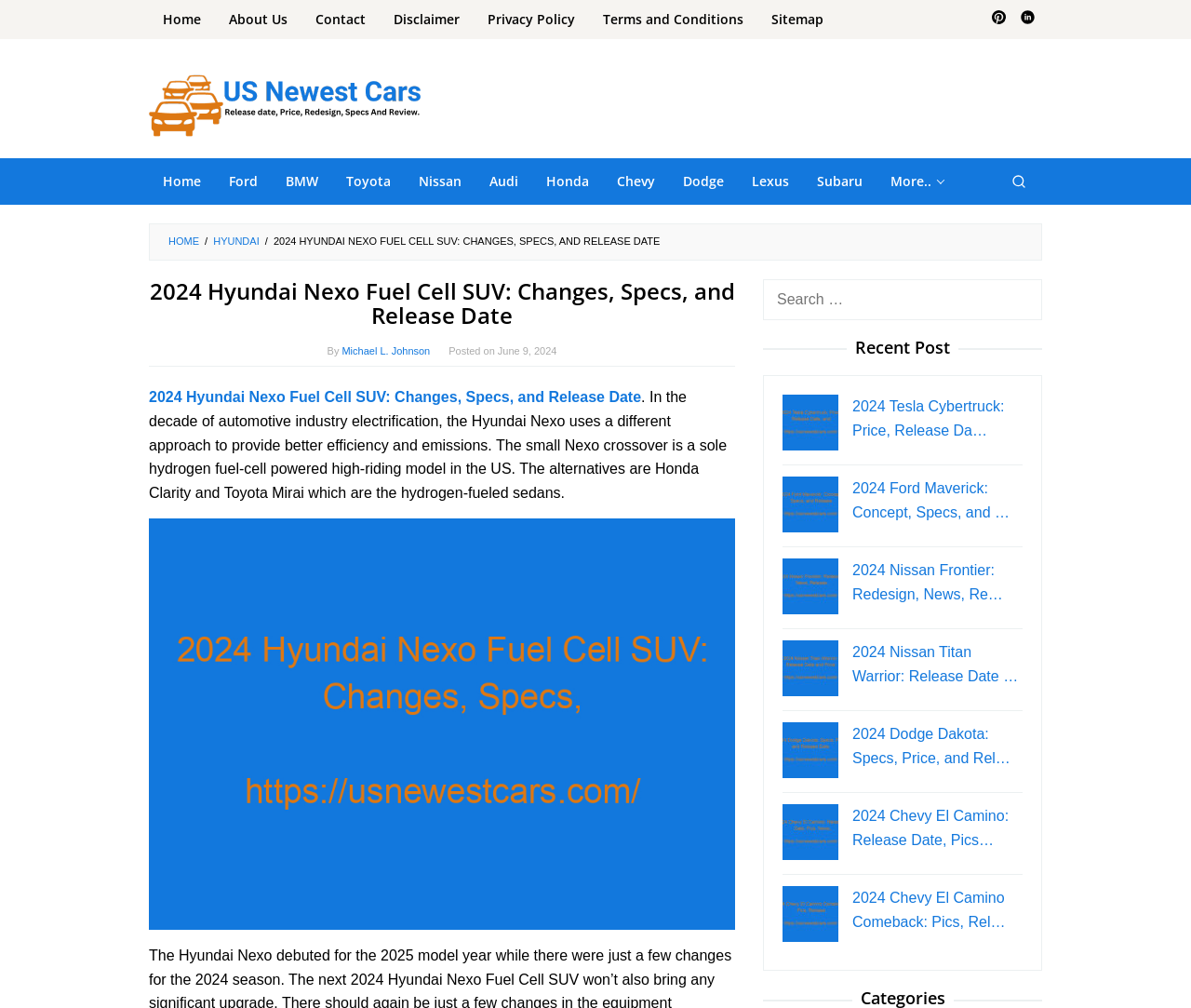Based on the image, please elaborate on the answer to the following question:
What is the name of the SUV model discussed on this webpage?

The webpage is discussing the 2024 Hyundai Nexo Fuel Cell SUV, which is a hydrogen fuel-cell powered high-riding model in the US.